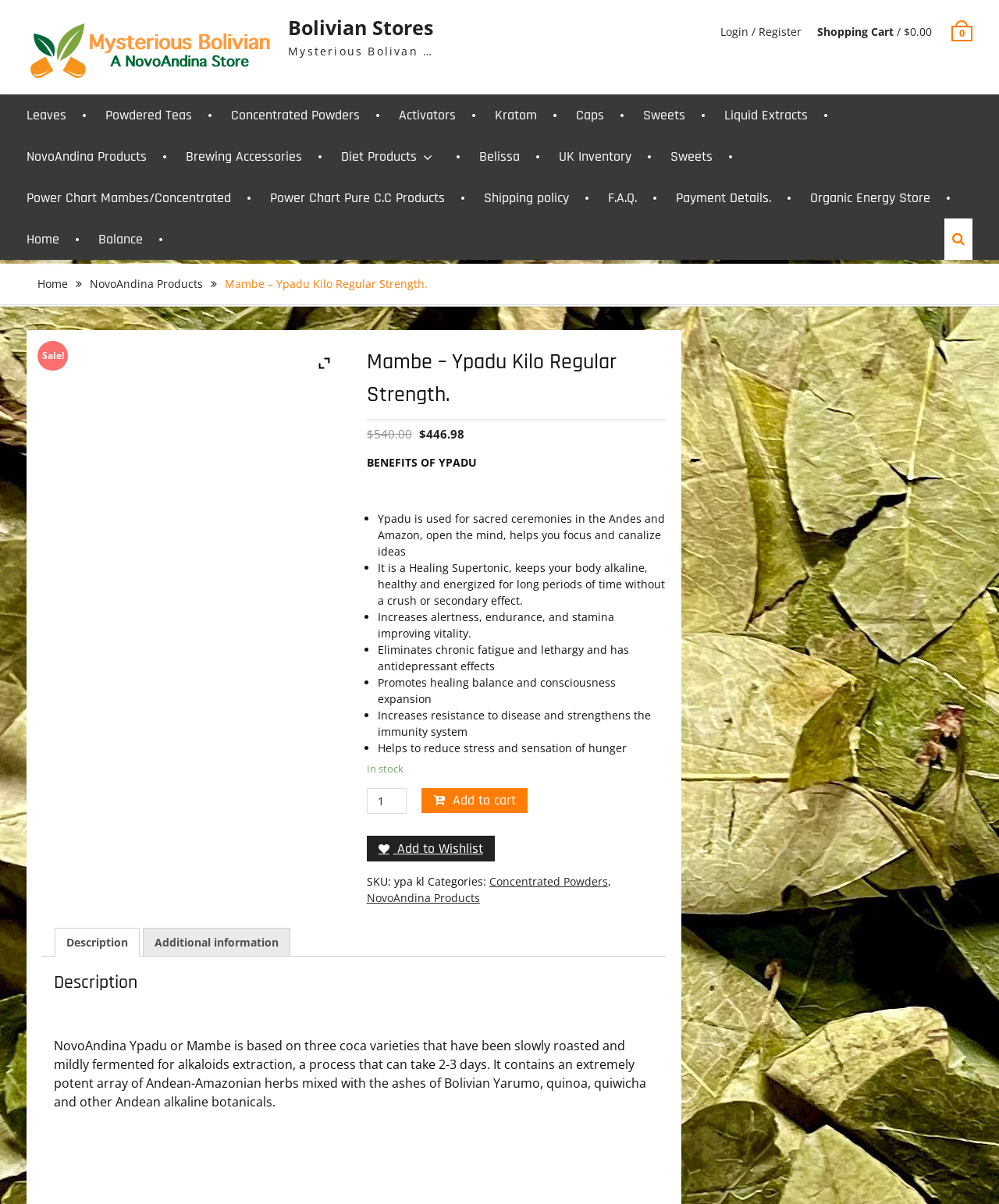Identify the bounding box coordinates of the region that needs to be clicked to carry out this instruction: "Click on the 'Login / Register' link". Provide these coordinates as four float numbers ranging from 0 to 1, i.e., [left, top, right, bottom].

[0.721, 0.02, 0.802, 0.032]